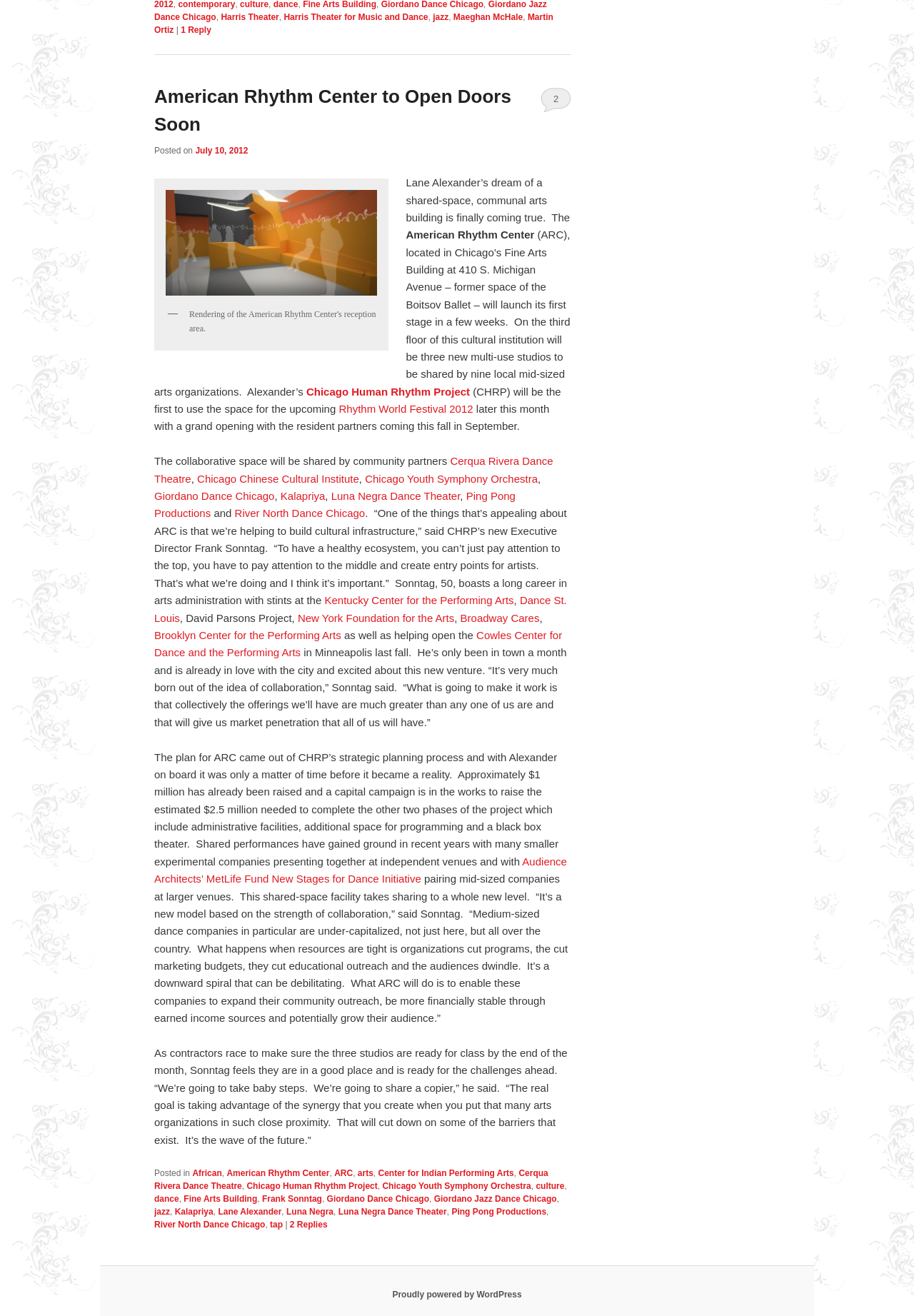Locate the bounding box of the UI element described by: "Kalapriya" in the given webpage screenshot.

[0.307, 0.372, 0.356, 0.381]